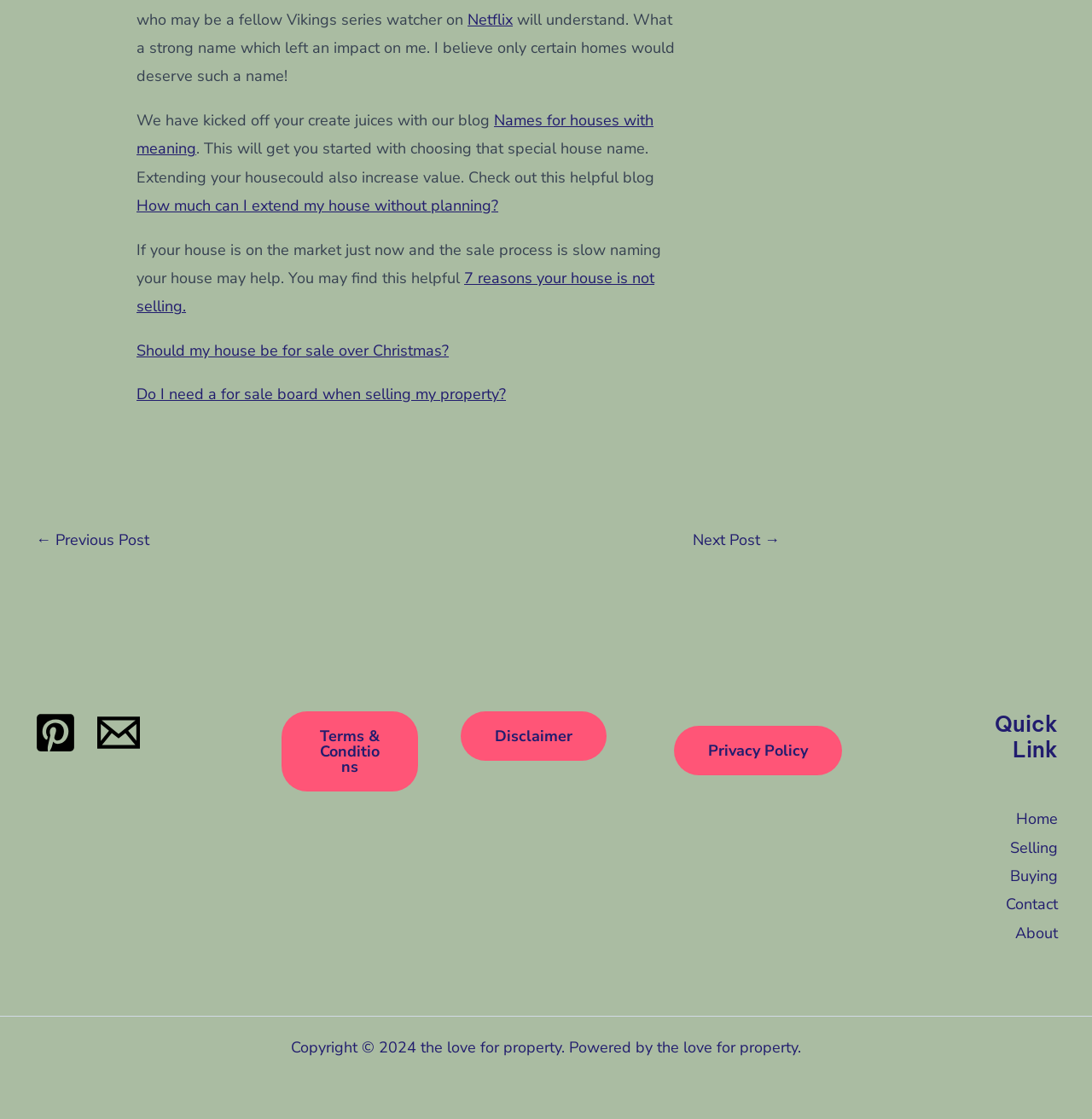Identify the bounding box coordinates for the UI element described as: "Names for houses with meaning". The coordinates should be provided as four floats between 0 and 1: [left, top, right, bottom].

[0.125, 0.098, 0.598, 0.142]